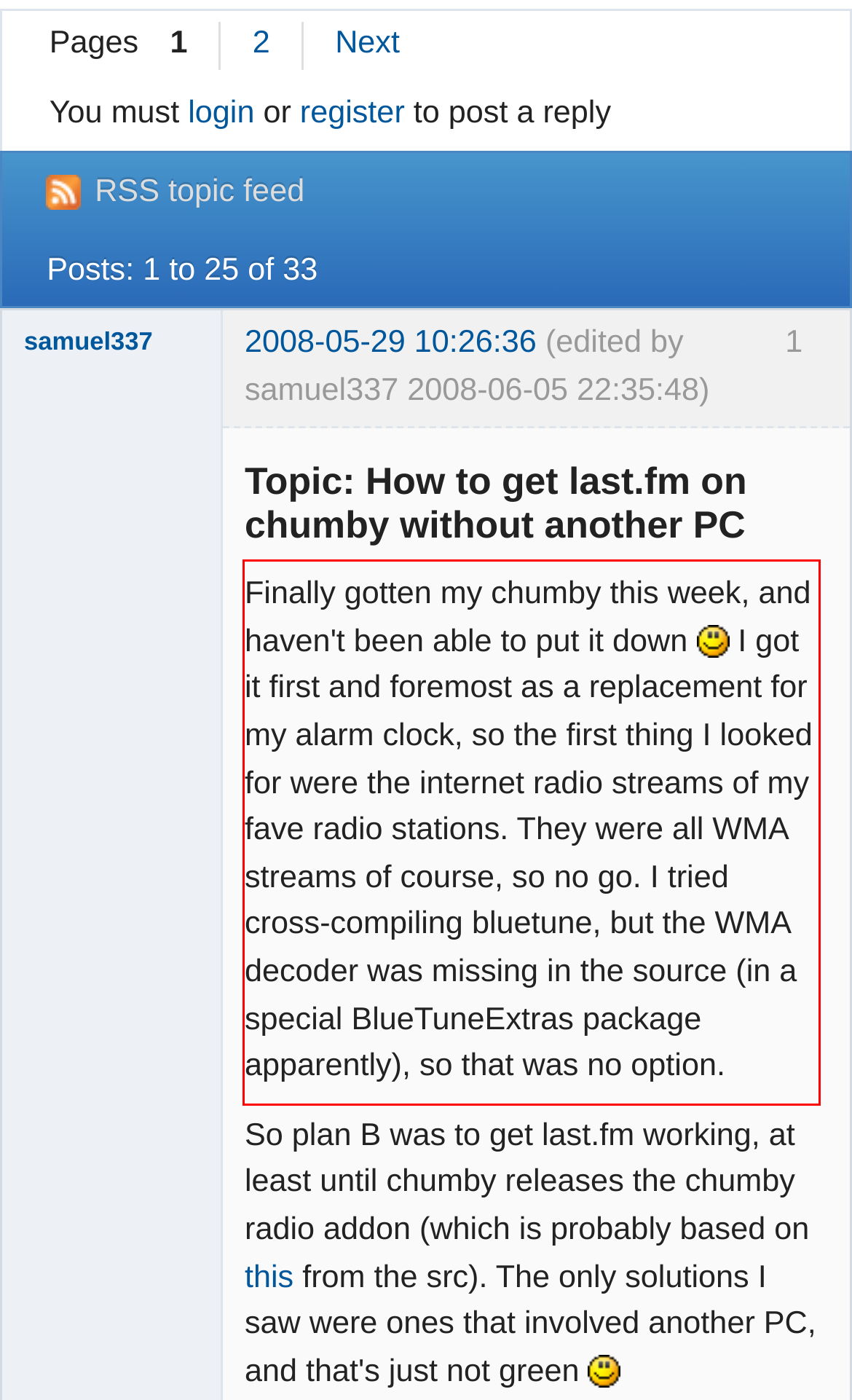Examine the webpage screenshot and use OCR to obtain the text inside the red bounding box.

Finally gotten my chumby this week, and haven't been able to put it down I got it first and foremost as a replacement for my alarm clock, so the first thing I looked for were the internet radio streams of my fave radio stations. They were all WMA streams of course, so no go. I tried cross-compiling bluetune, but the WMA decoder was missing in the source (in a special BlueTuneExtras package apparently), so that was no option.